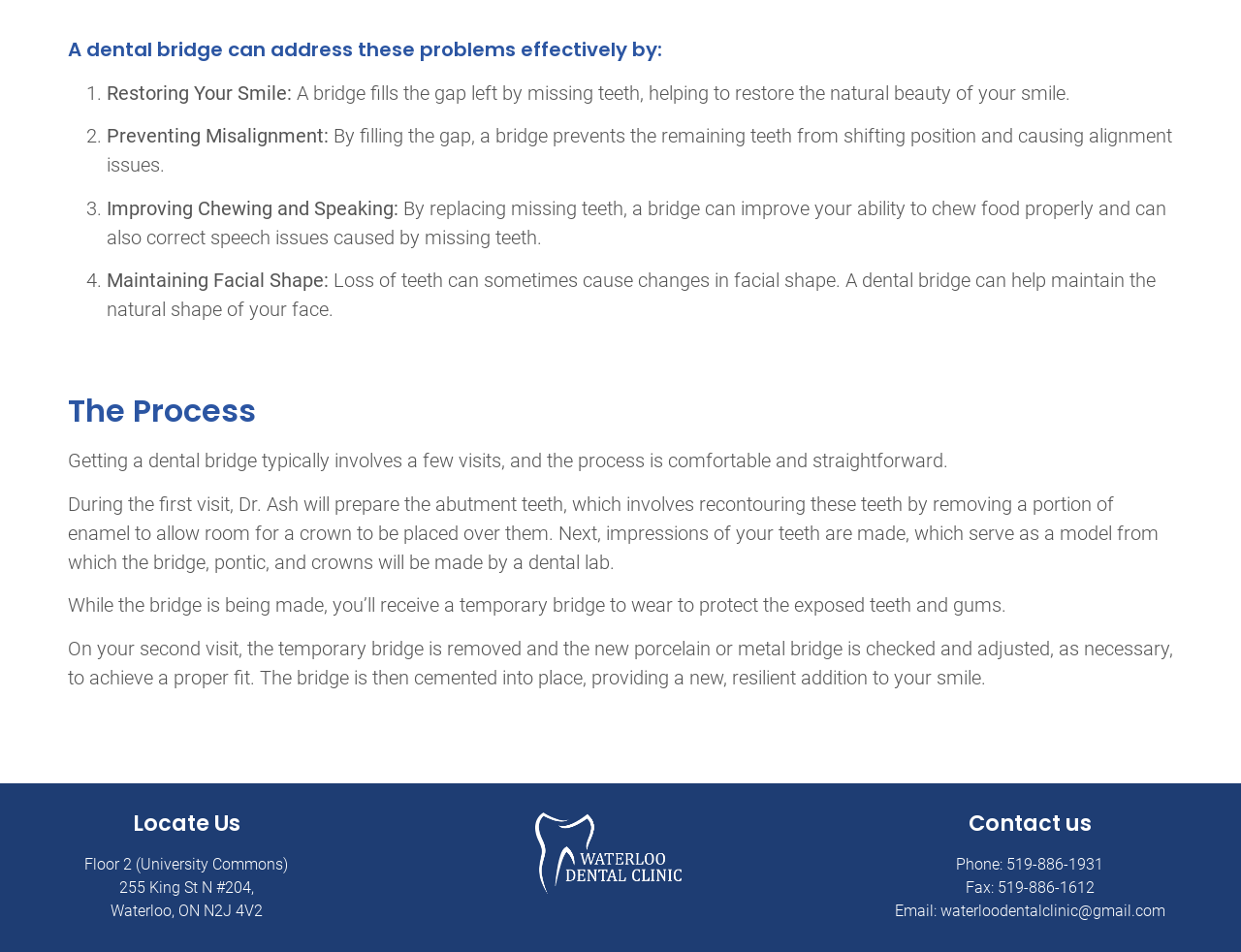How many visits are required to get a dental bridge?
Please describe in detail the information shown in the image to answer the question.

The webpage states that getting a dental bridge typically involves a few visits, during which the abutment teeth are prepared, impressions are made, and the bridge is fitted and cemented into place.